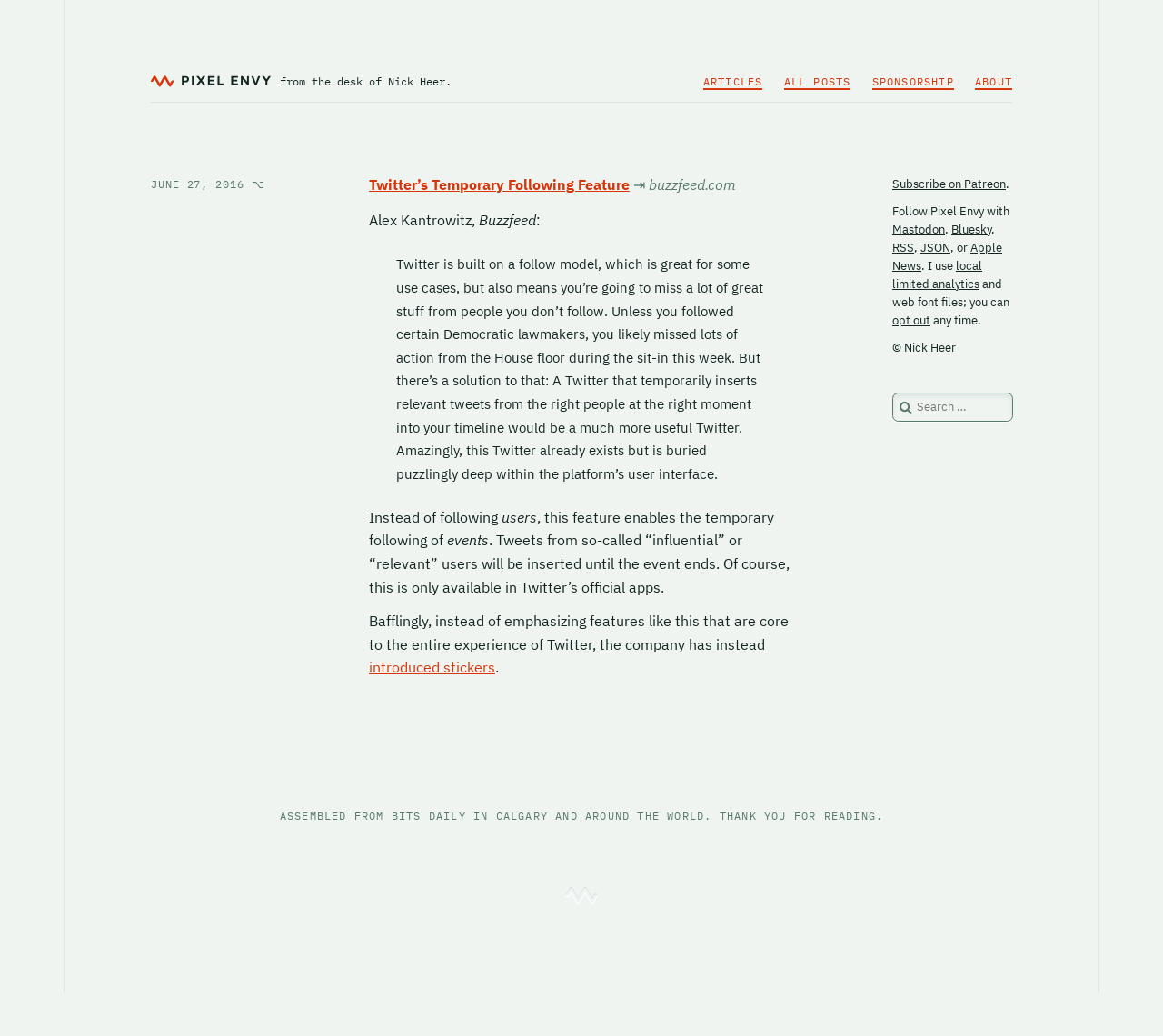Using the description: "Mastodon", identify the bounding box of the corresponding UI element in the screenshot.

[0.767, 0.214, 0.812, 0.229]